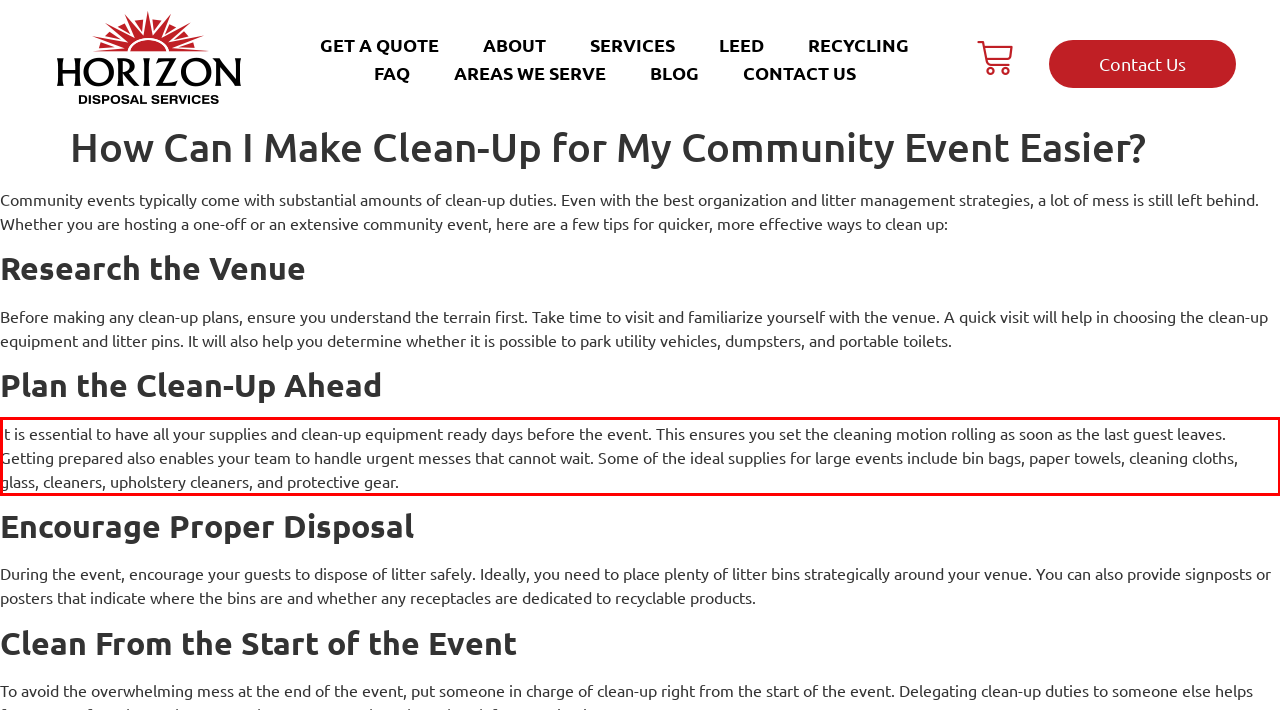Review the screenshot of the webpage and recognize the text inside the red rectangle bounding box. Provide the extracted text content.

It is essential to have all your supplies and clean-up equipment ready days before the event. This ensures you set the cleaning motion rolling as soon as the last guest leaves. Getting prepared also enables your team to handle urgent messes that cannot wait. Some of the ideal supplies for large events include bin bags, paper towels, cleaning cloths, glass, cleaners, upholstery cleaners, and protective gear.